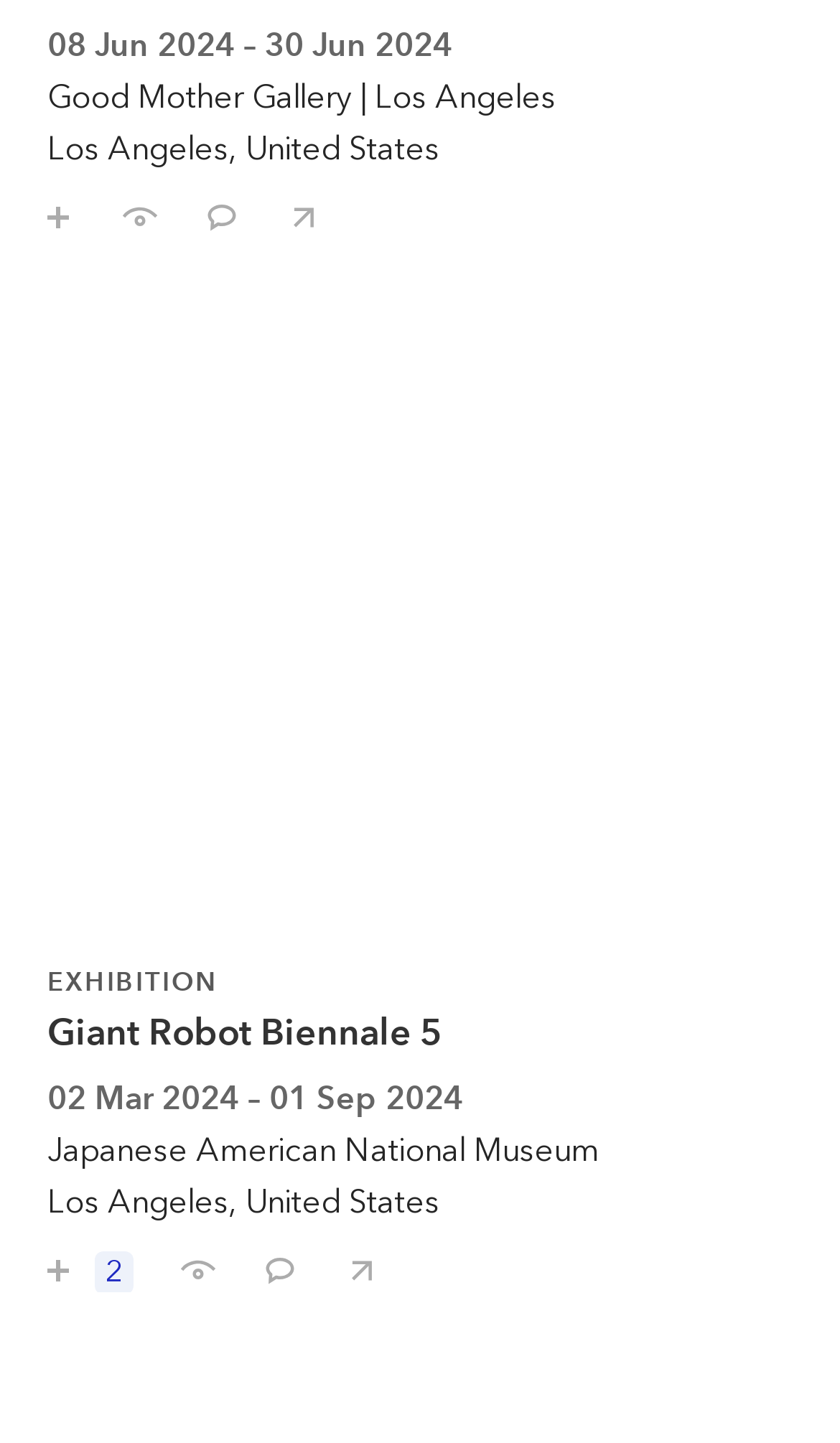What is the purpose of the 'Save' buttons?
Could you give a comprehensive explanation in response to this question?

I observed that the 'Save' buttons are associated with each exhibition, and their text suggests that they allow users to save the exhibition for later reference or further action.